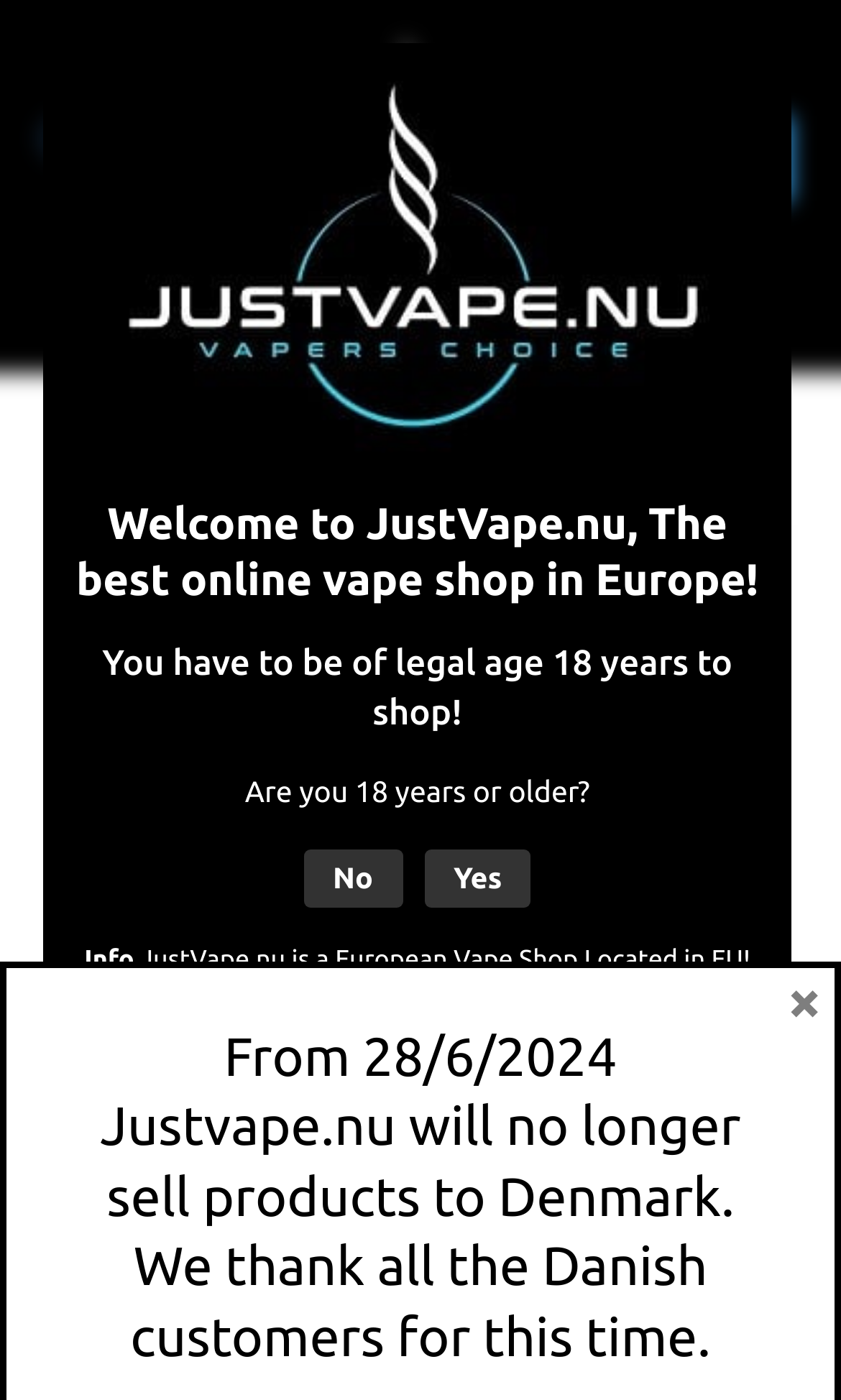Locate the bounding box coordinates for the element described below: "alt="Just Vape"". The coordinates must be four float values between 0 and 1, formatted as [left, top, right, bottom].

[0.269, 0.087, 0.731, 0.112]